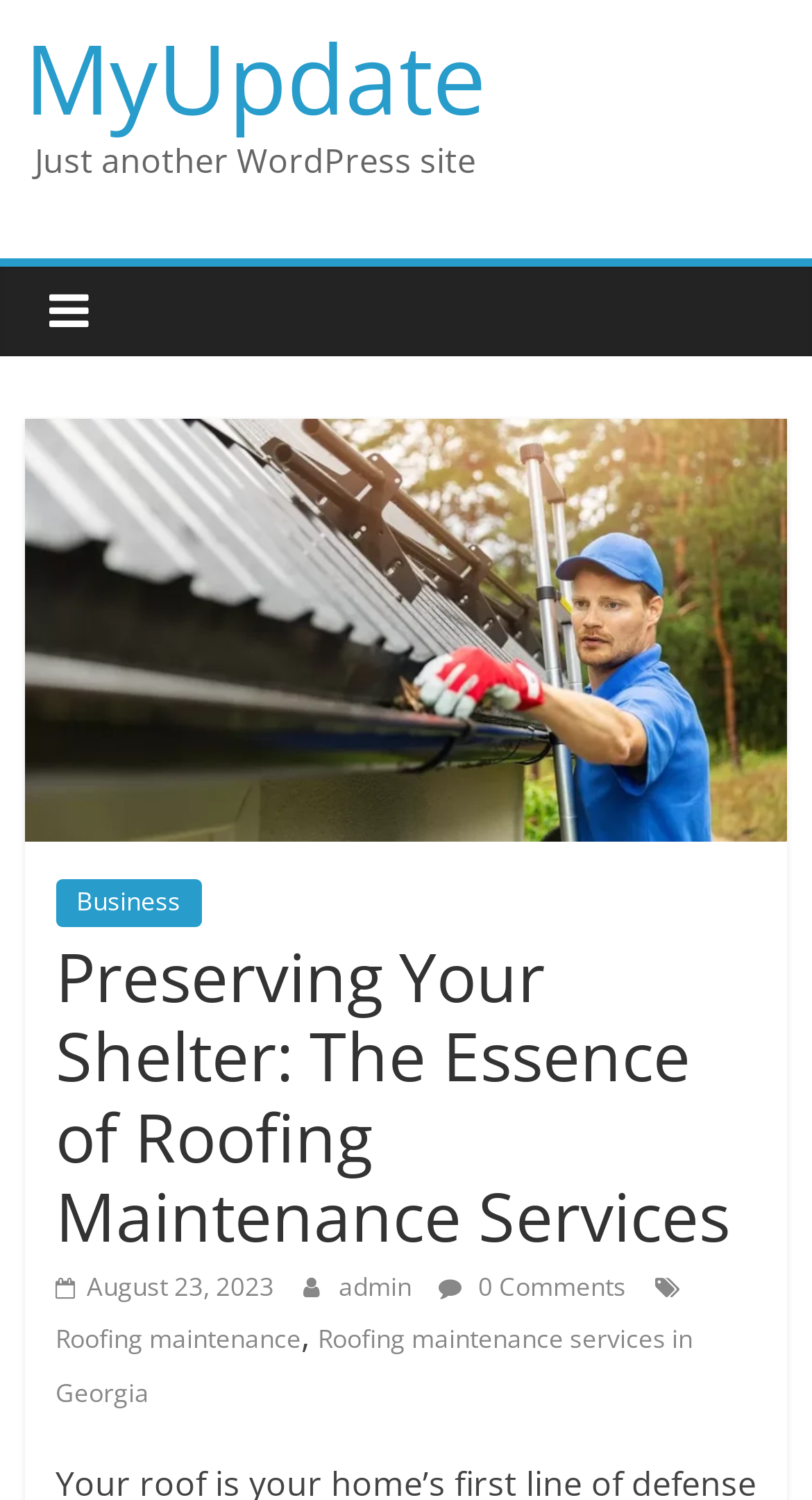Identify and extract the main heading of the webpage.

Preserving Your Shelter: The Essence of Roofing Maintenance Services